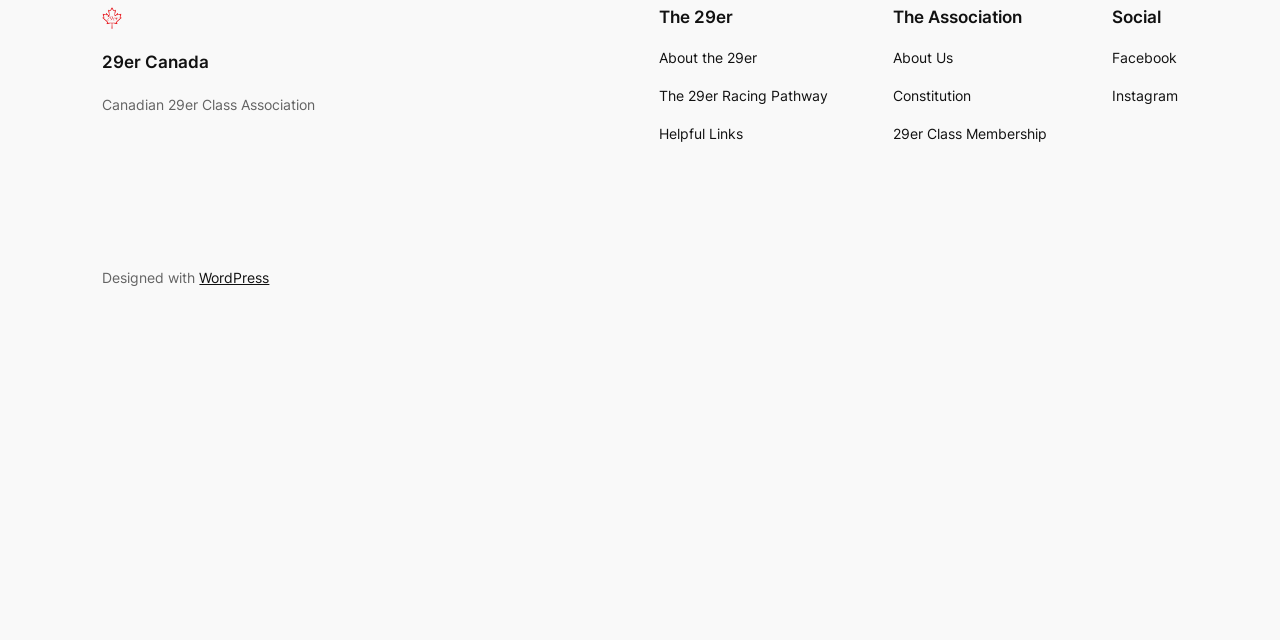Using the description: "The 29er Racing Pathway", determine the UI element's bounding box coordinates. Ensure the coordinates are in the format of four float numbers between 0 and 1, i.e., [left, top, right, bottom].

[0.515, 0.133, 0.647, 0.168]